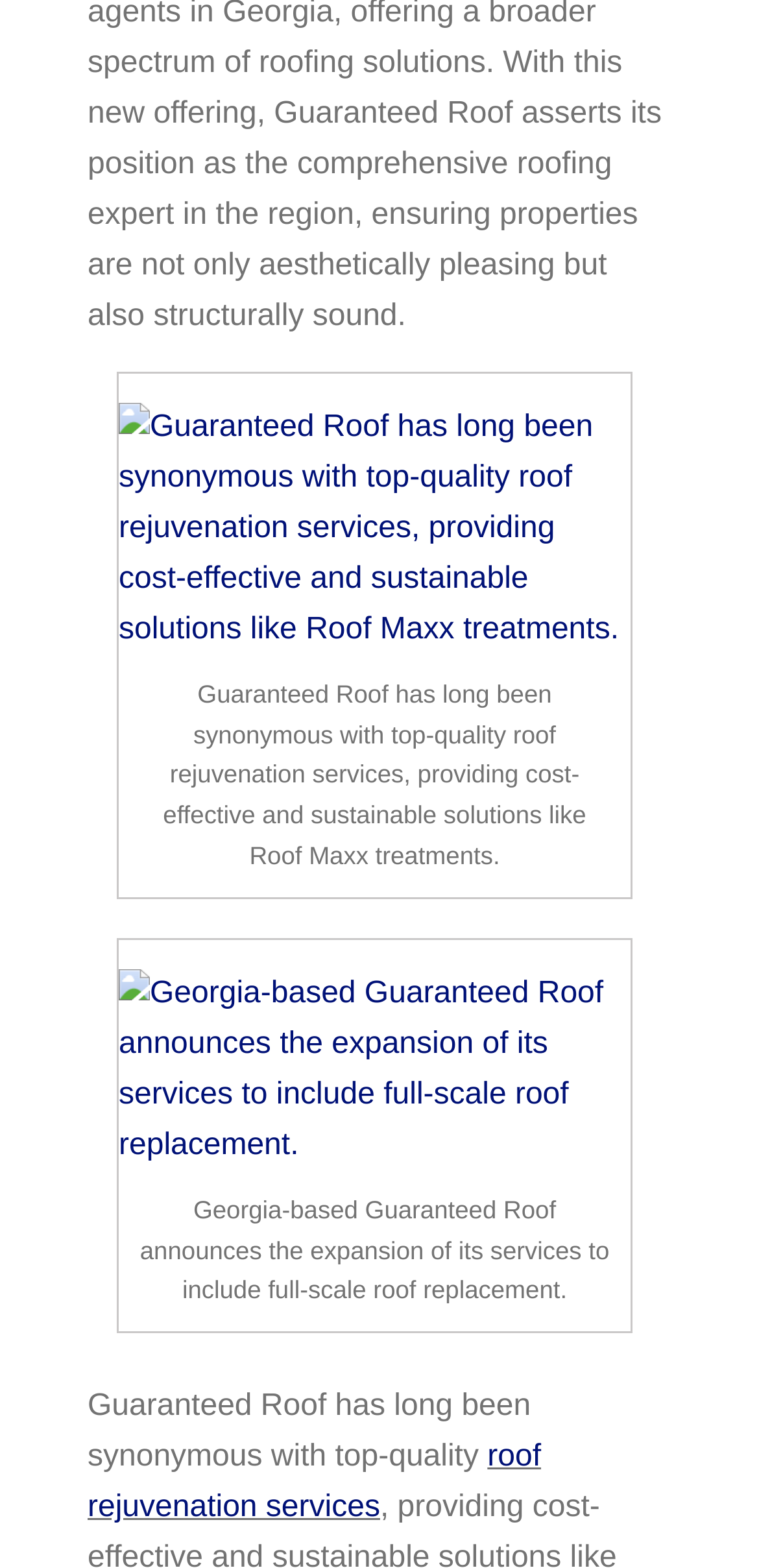Please give a succinct answer using a single word or phrase:
What is the link related to in the link element?

roof rejuvenation services